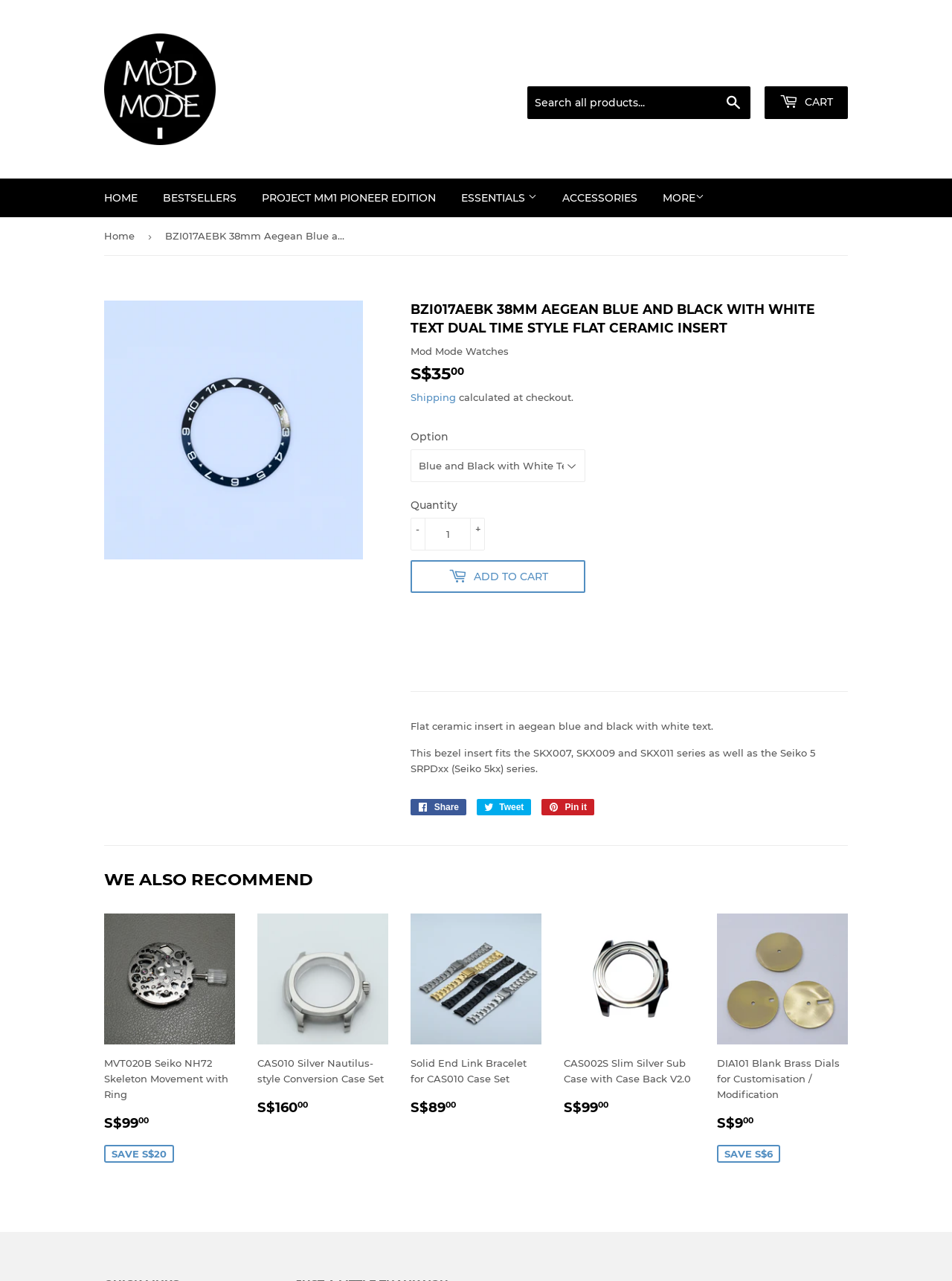Locate the coordinates of the bounding box for the clickable region that fulfills this instruction: "Add to cart".

[0.431, 0.438, 0.615, 0.463]